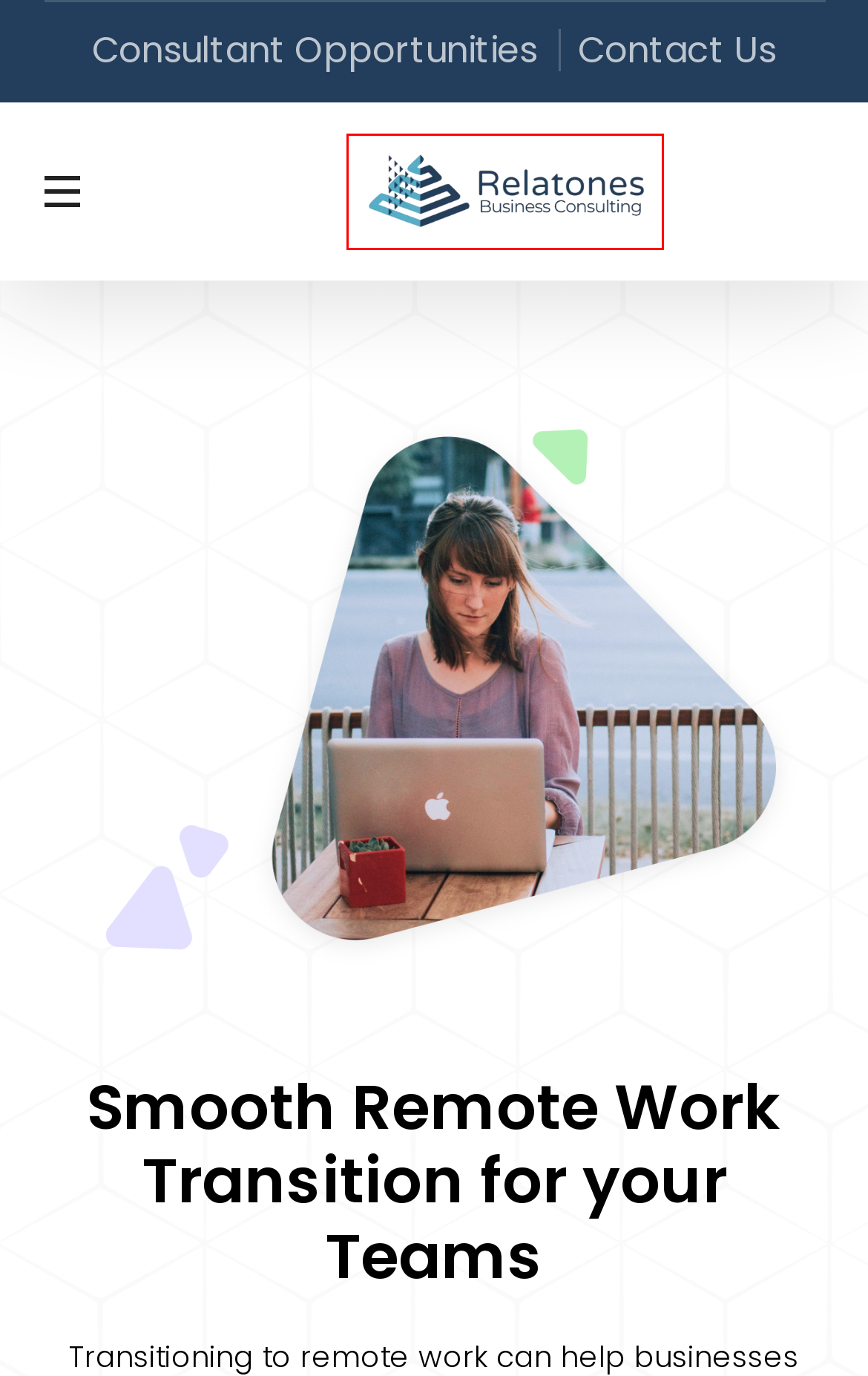Observe the provided screenshot of a webpage with a red bounding box around a specific UI element. Choose the webpage description that best fits the new webpage after you click on the highlighted element. These are your options:
A. Consultant Opportunities - Relatones
B. Contact Us - Relatones
C. Company - Relatones
D. Digital Transformation Consulting - Relatones
E. Market Growth and Development Consultant - Relatones
F. Home - Relatones
G. Blog - Relatones
H. Privacy Policy - Relatones

F